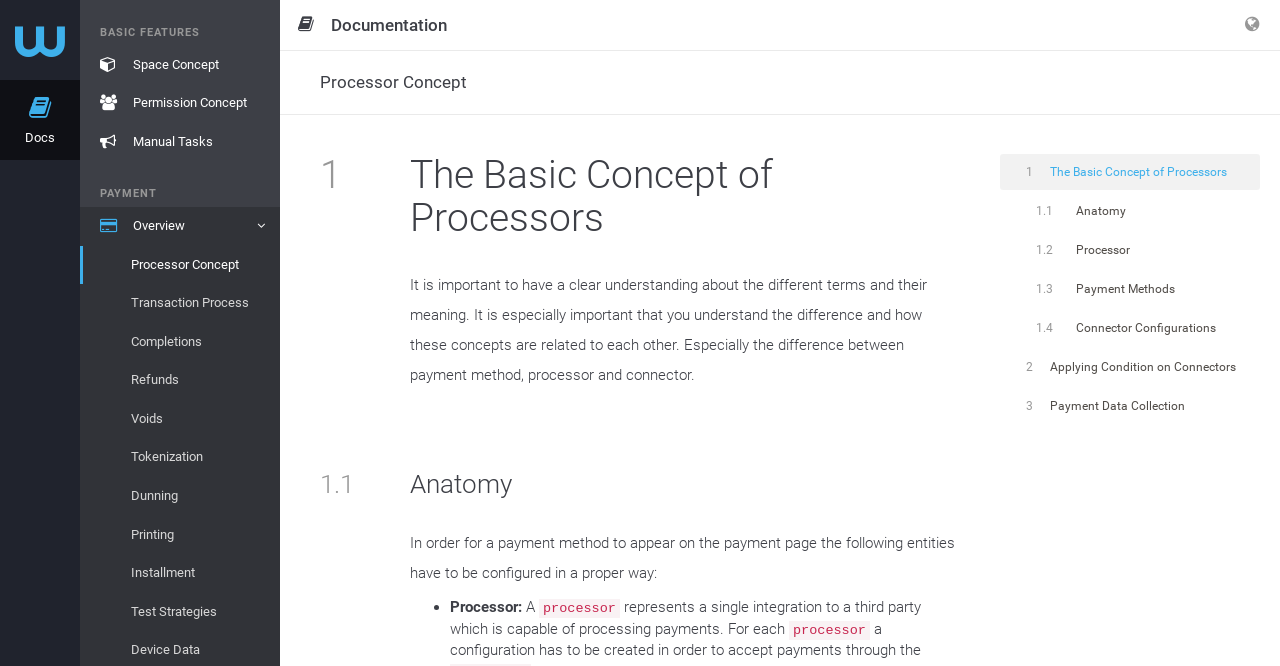Provide the bounding box coordinates of the section that needs to be clicked to accomplish the following instruction: "Read about the 'Basic Features'."

[0.078, 0.039, 0.156, 0.059]